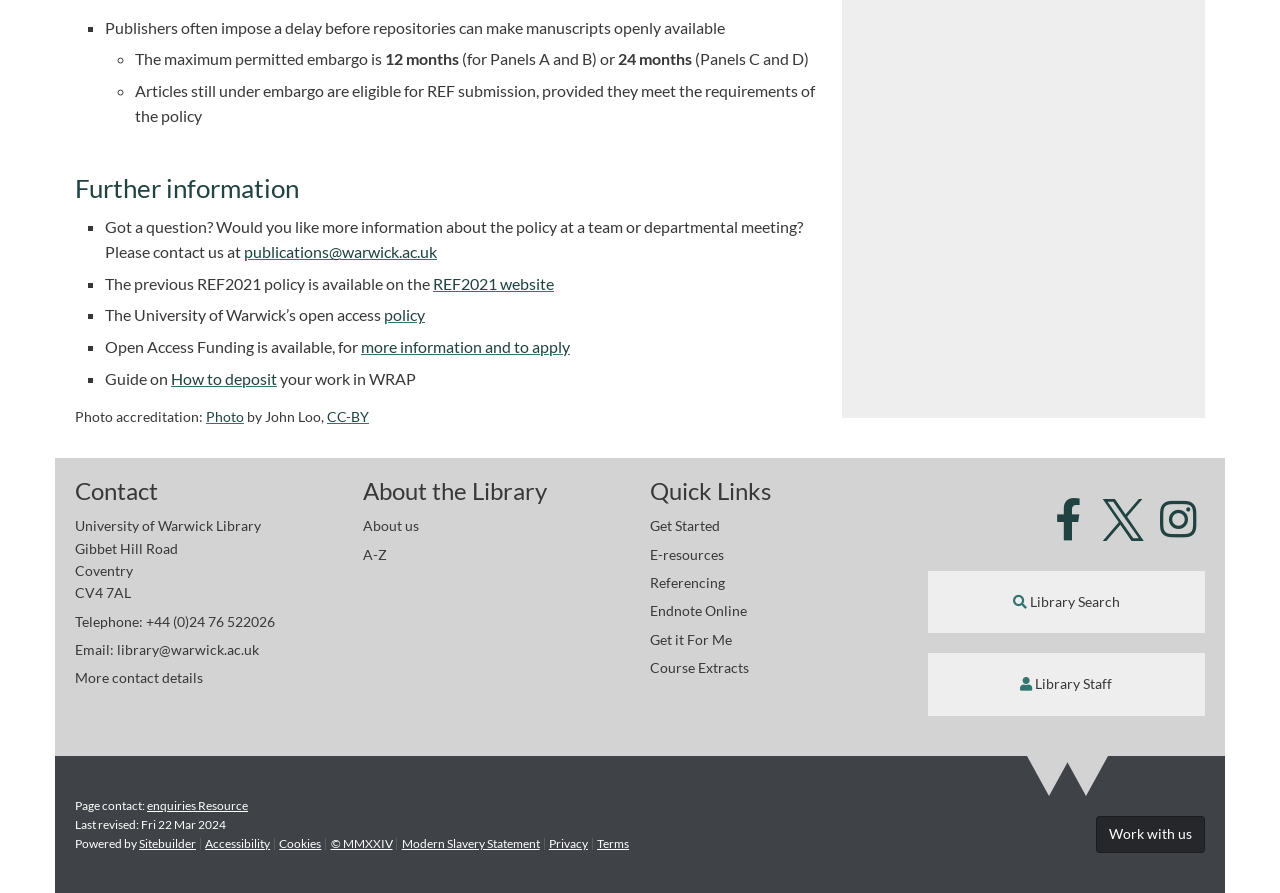Please identify the bounding box coordinates of the element's region that I should click in order to complete the following instruction: "Visit the REF2021 website". The bounding box coordinates consist of four float numbers between 0 and 1, i.e., [left, top, right, bottom].

[0.338, 0.307, 0.433, 0.328]